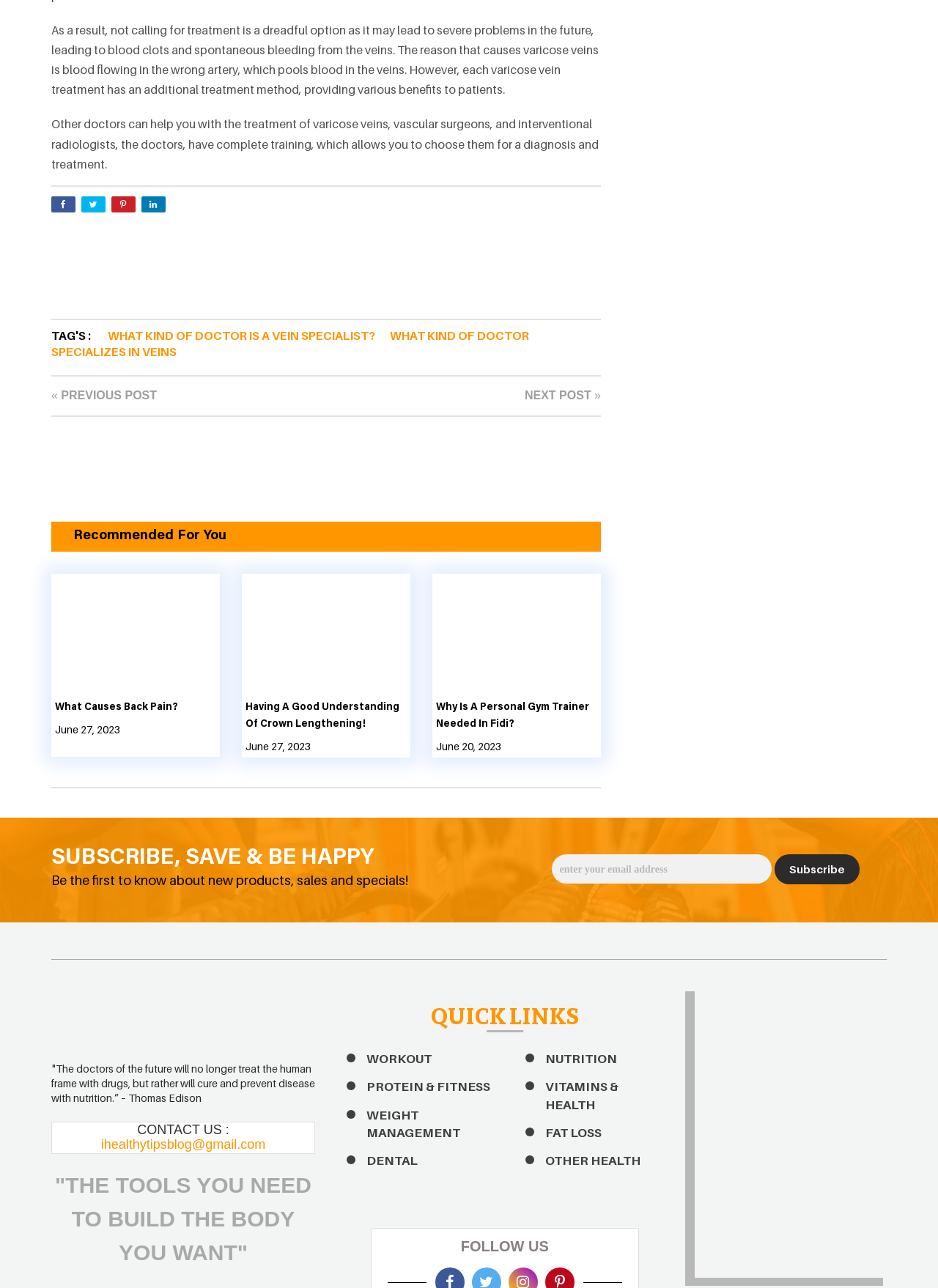How many categories are there in the QUICK LINKS section?
Can you provide an in-depth and detailed response to the question?

The QUICK LINKS section has eight categories, which are WORKOUT, PROTEIN & FITNESS, WEIGHT MANAGEMENT, DENTAL, NUTRITION, VITAMINS & HEALTH, FAT LOSS, and OTHER HEALTH.